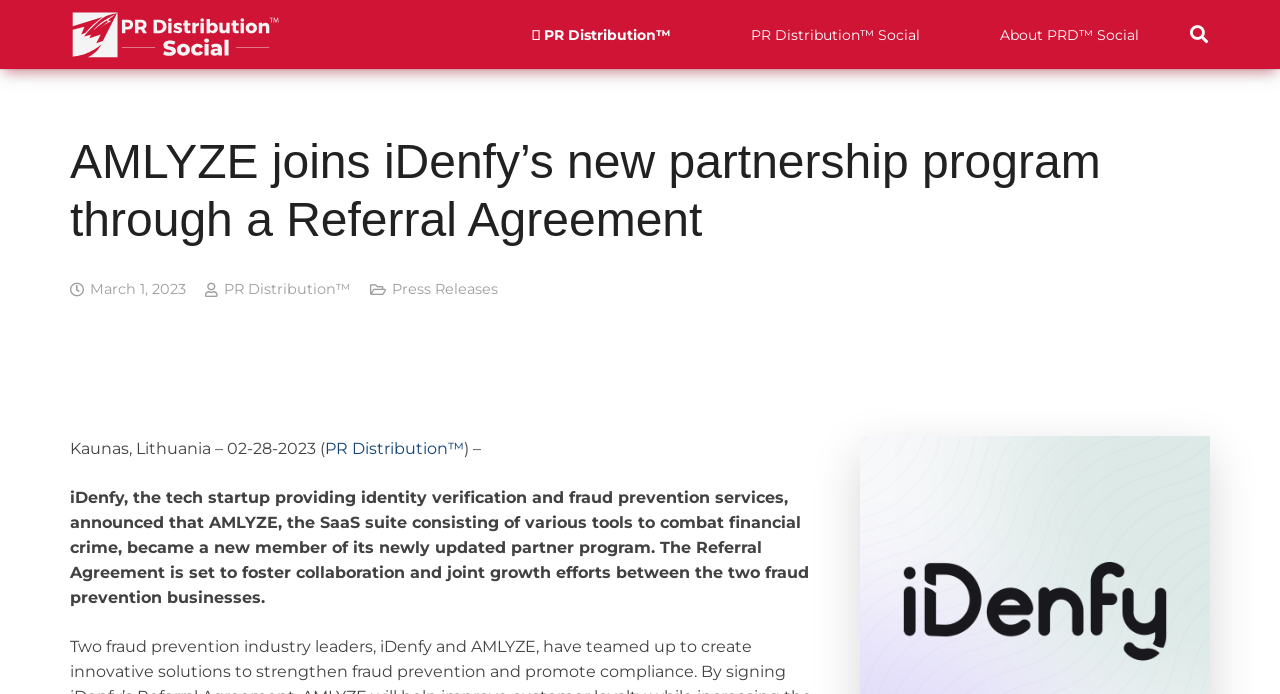What is the date of the press release?
Answer the question in as much detail as possible.

I found the date of the press release by looking at the time element on the webpage, which is located below the main heading. The time element contains the text 'March 1, 2023', which indicates the date of the press release.